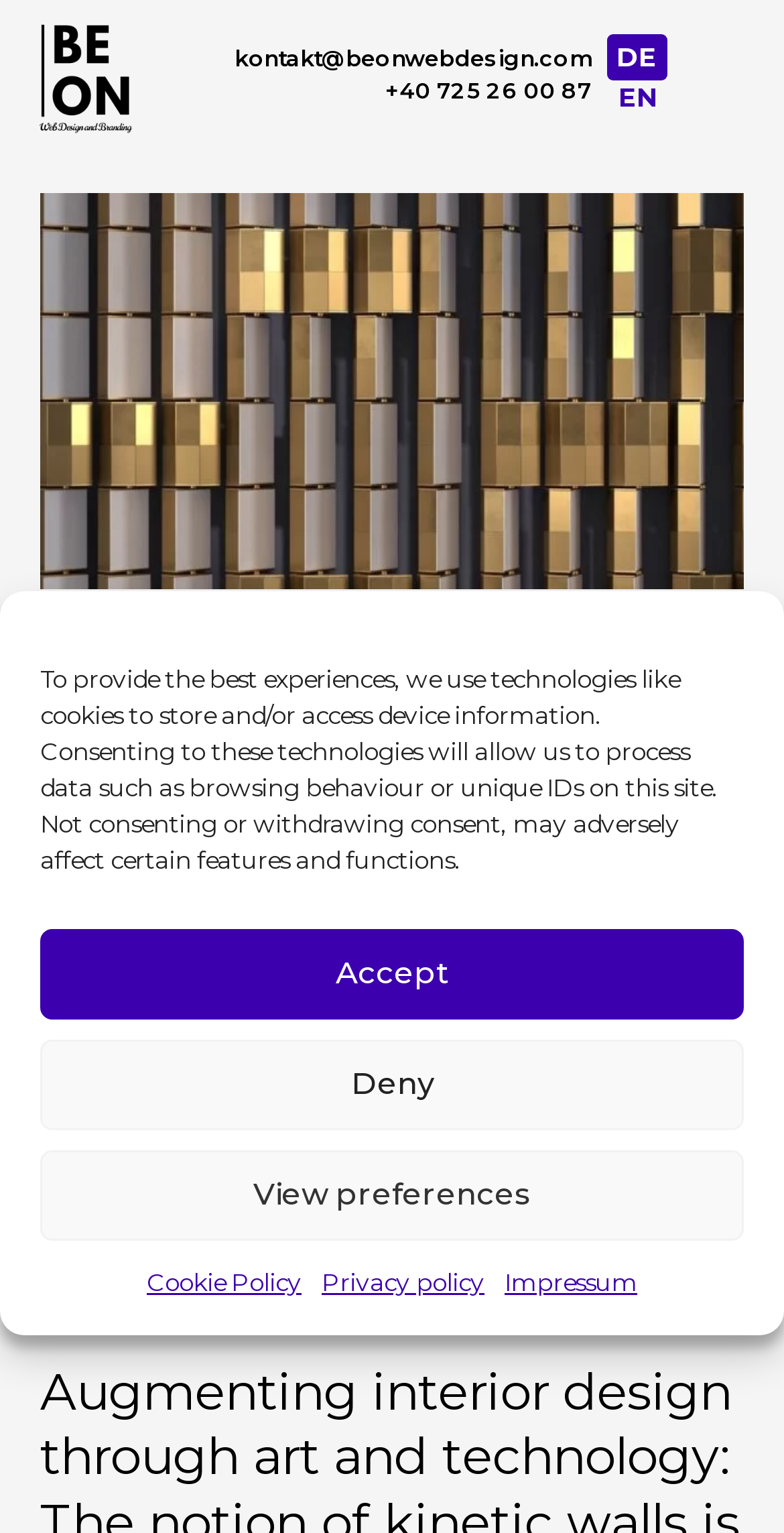What is the contact email address?
Using the visual information from the image, give a one-word or short-phrase answer.

kontakt@beonwebdesign.com